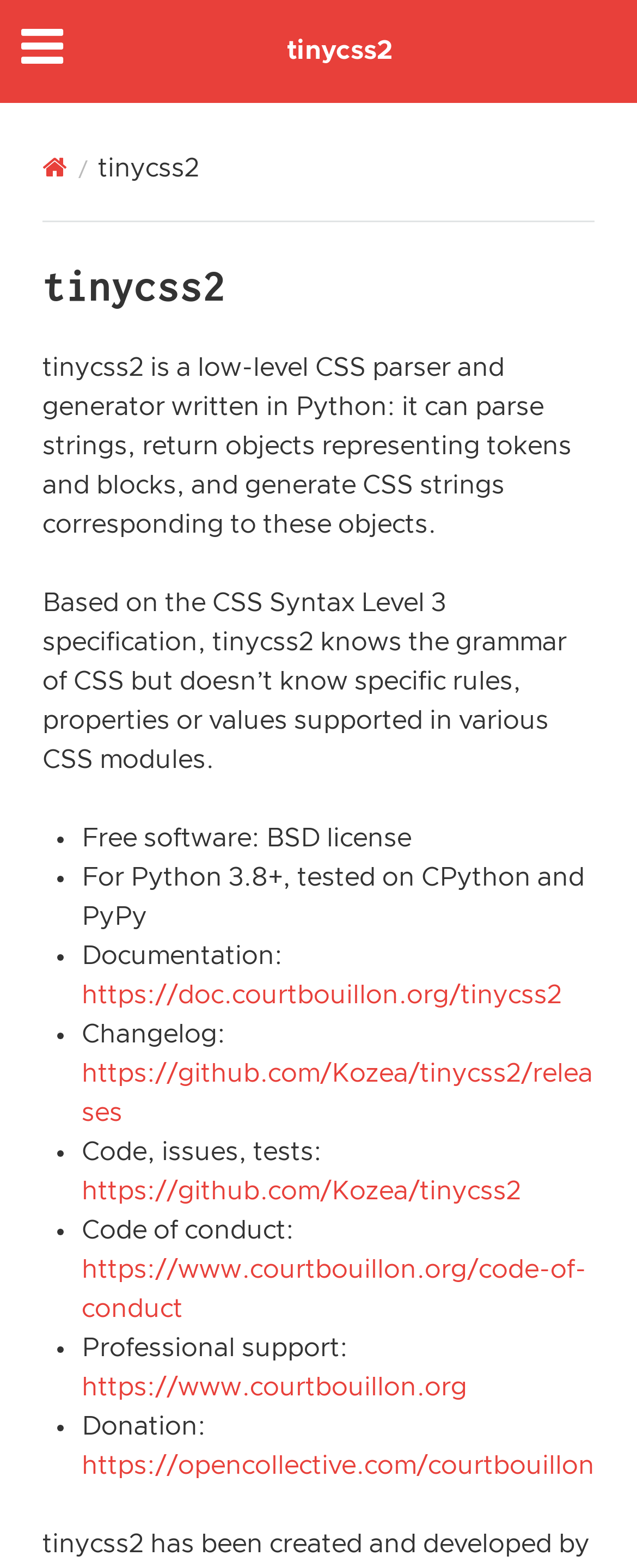Provide the bounding box coordinates of the area you need to click to execute the following instruction: "visit the tinycss2 documentation".

[0.45, 0.024, 0.617, 0.041]